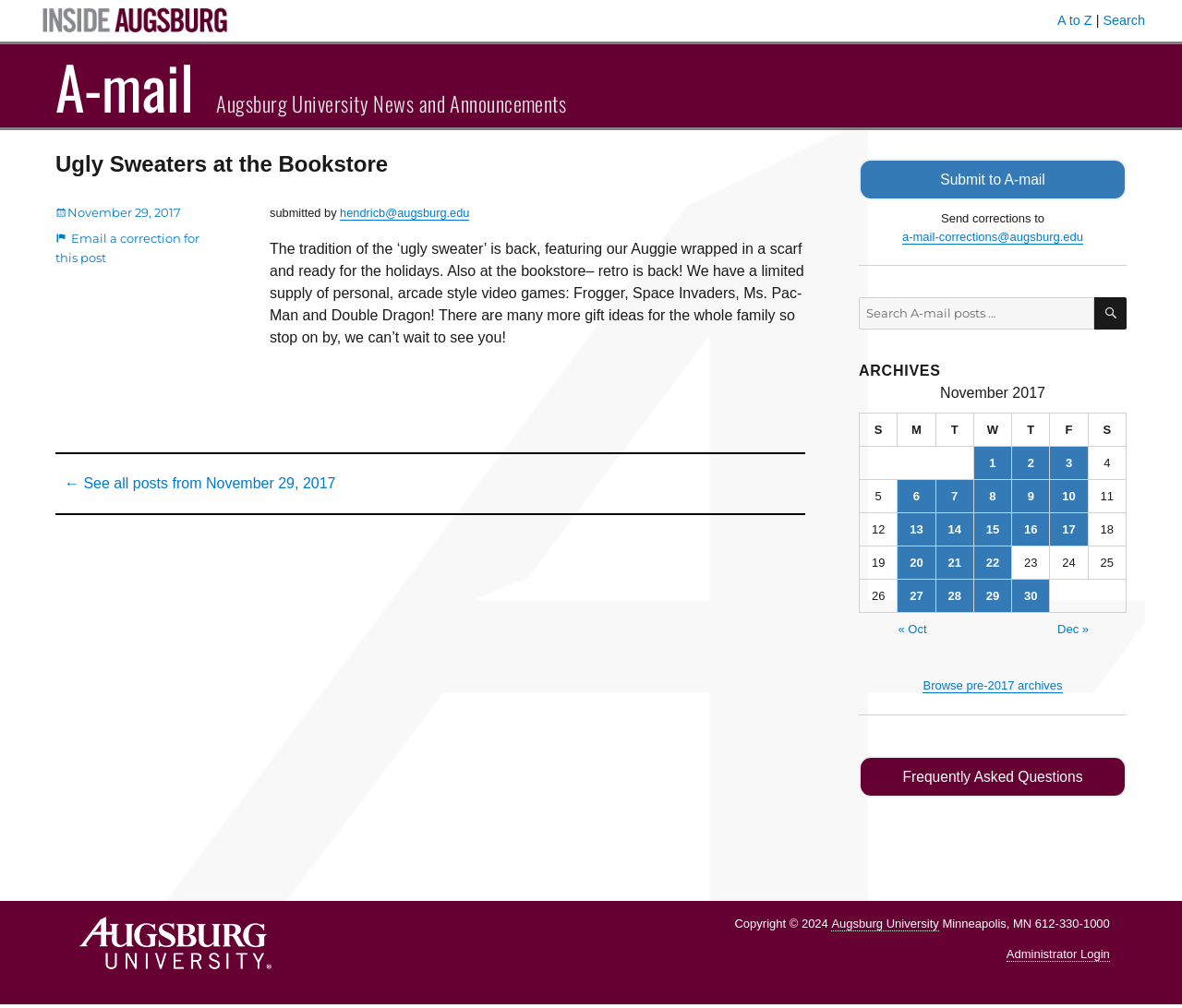Locate the bounding box coordinates of the region to be clicked to comply with the following instruction: "Click Next button". The coordinates must be four float numbers between 0 and 1, in the form [left, top, right, bottom].

None